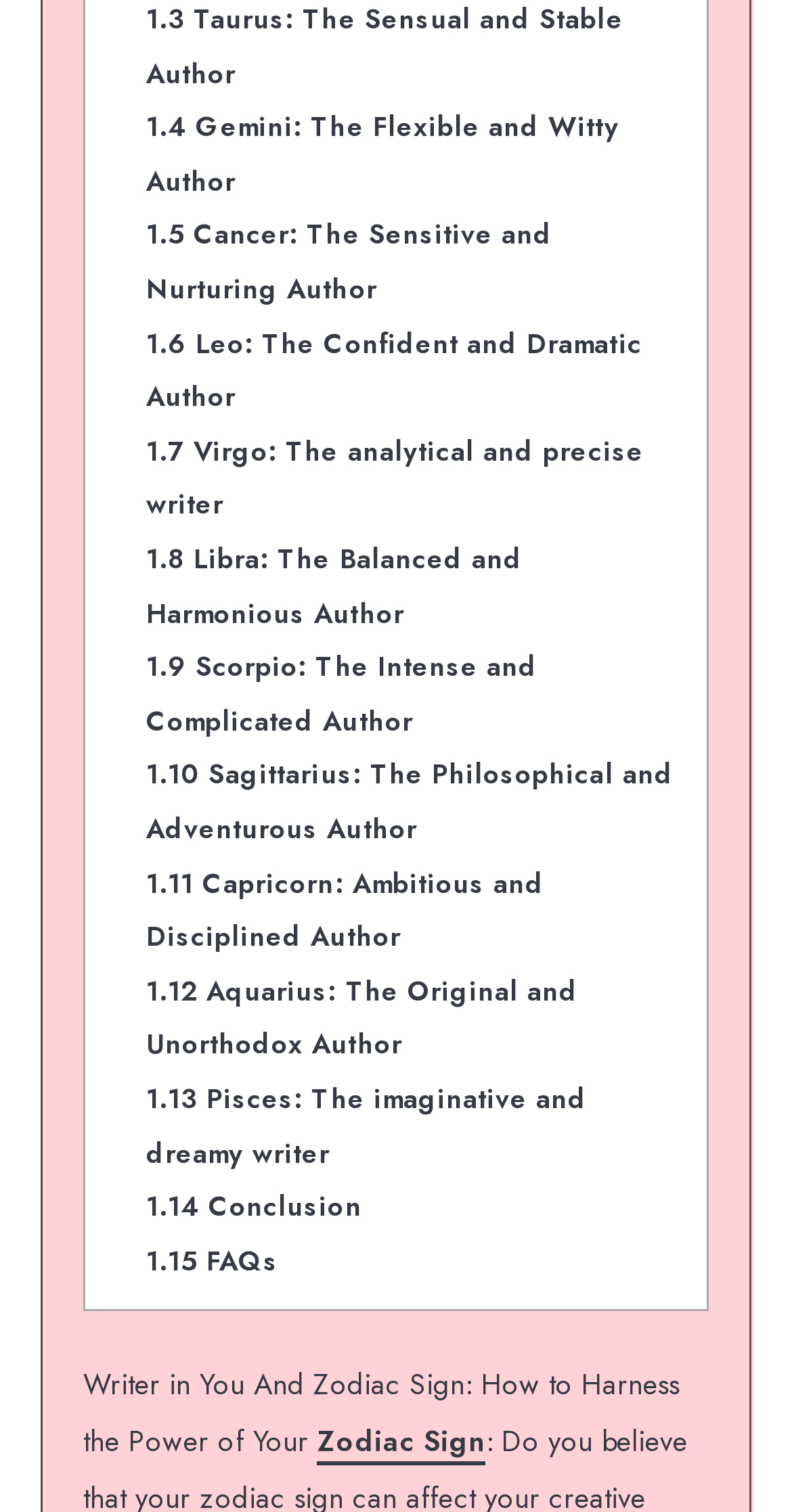Please determine the bounding box coordinates for the UI element described here. Use the format (top-left x, top-left y, bottom-right x, bottom-right y) with values bounded between 0 and 1: Projects

None